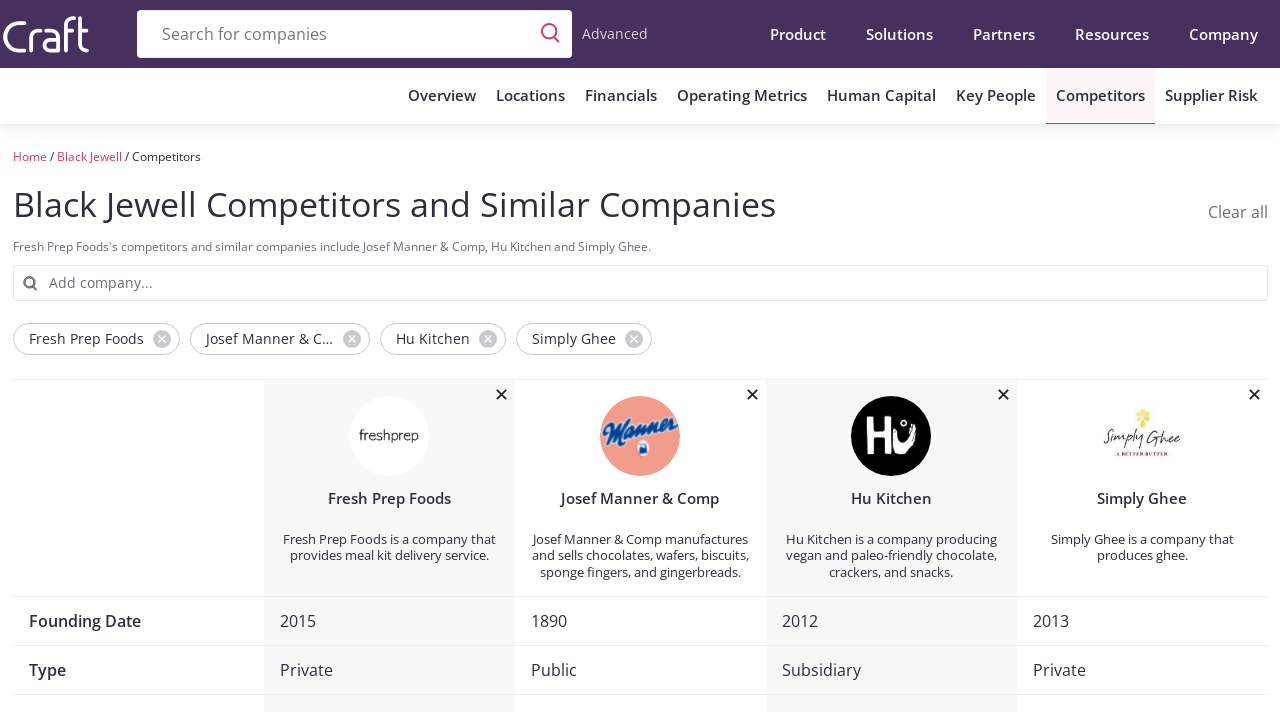Please find and report the bounding box coordinates of the element to click in order to perform the following action: "Visit YORK HOWELL". The coordinates should be expressed as four float numbers between 0 and 1, in the format [left, top, right, bottom].

None